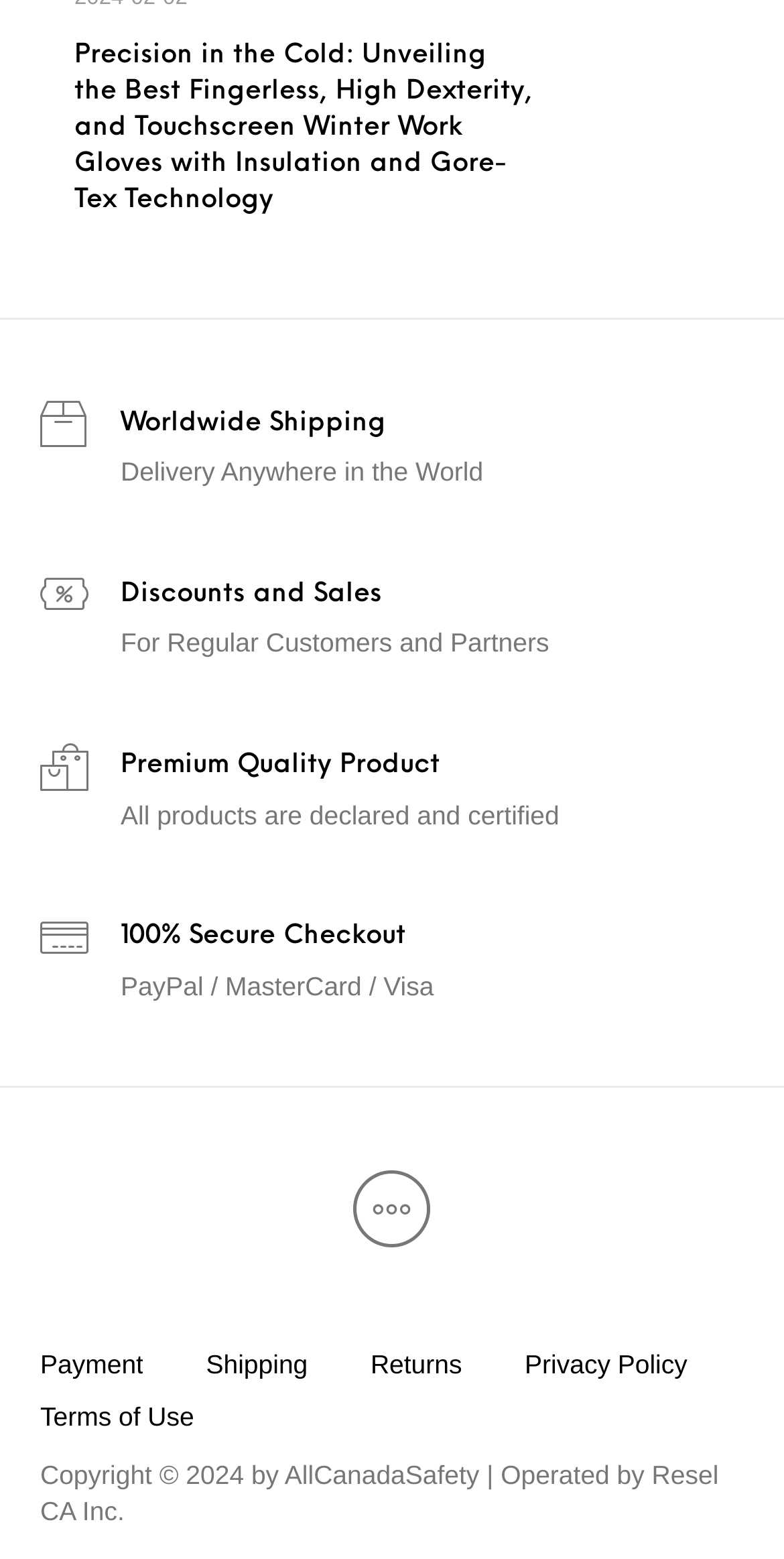Refer to the image and provide a thorough answer to this question:
What is the main topic of this webpage?

The main topic of this webpage is winter work gloves, which can be inferred from the heading 'Precision in the Cold: Unveiling the Best Fingerless, High Dexterity, and Touchscreen Winter Work Gloves with Insulation and Gore-Tex Technology' at the top of the page.